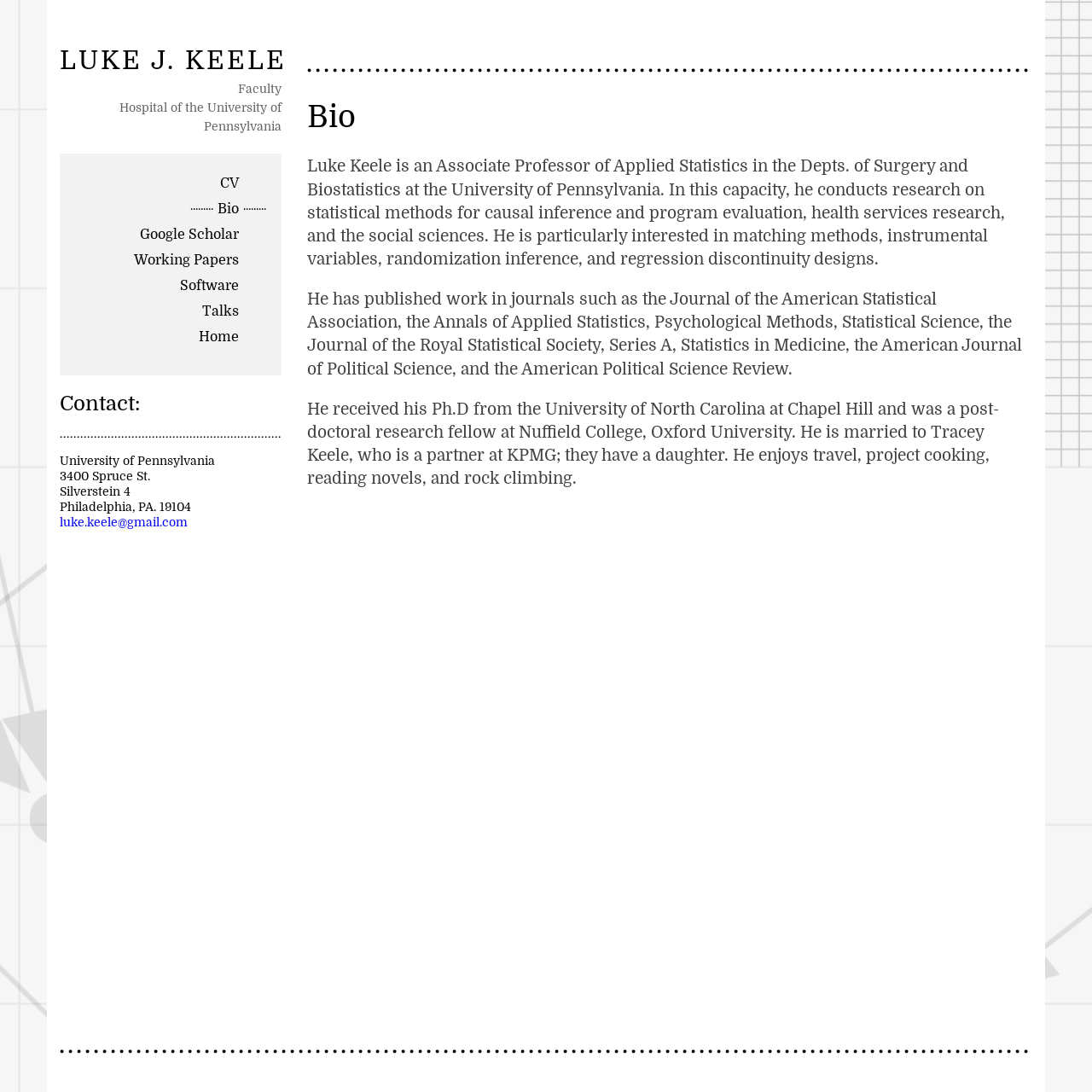What is one of Luke Keele's research interests?
Using the image, give a concise answer in the form of a single word or short phrase.

Causal inference